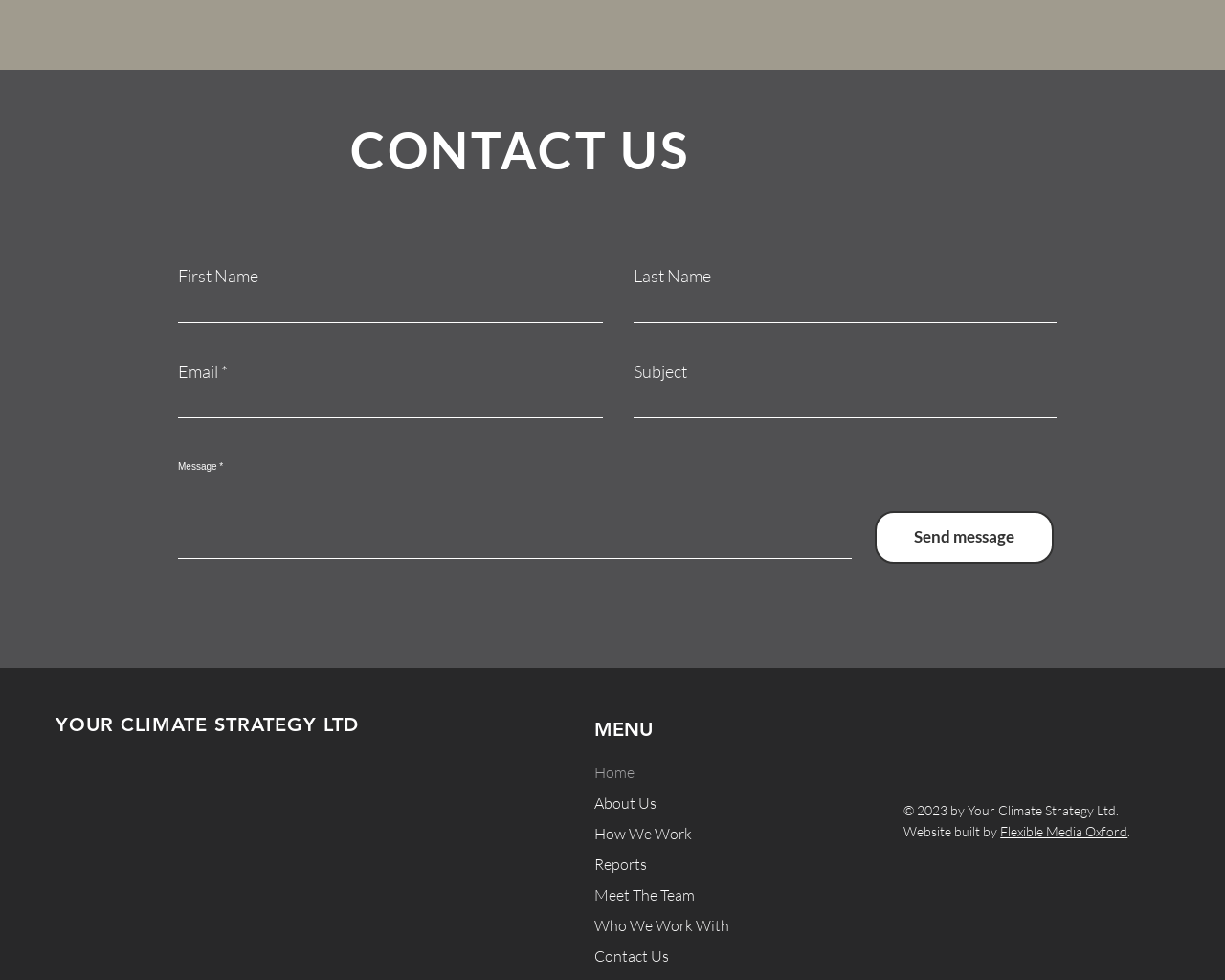Respond to the question below with a concise word or phrase:
How many form fields are required on this webpage?

2